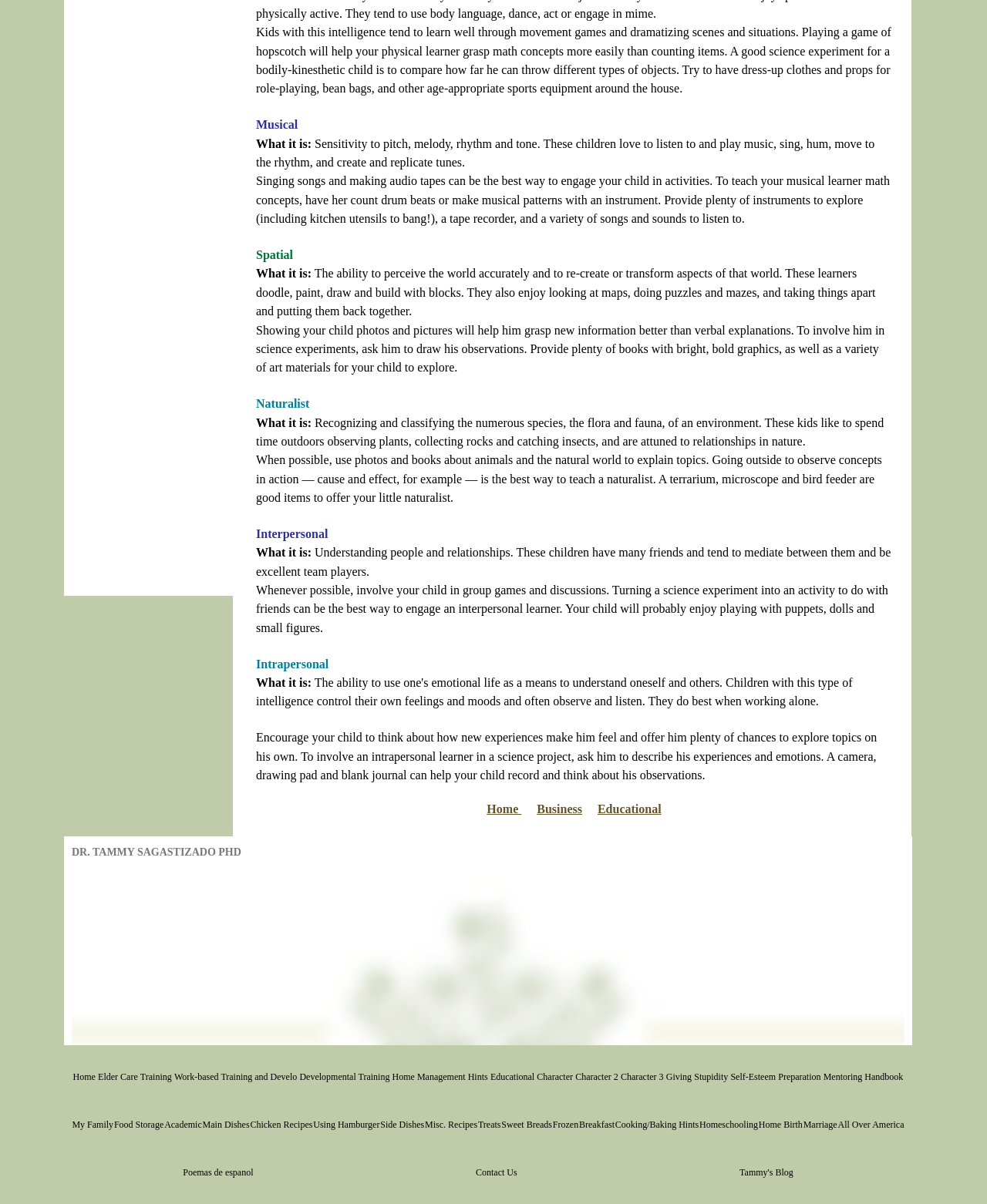Who is the author of the webpage?
Please give a detailed and elaborate answer to the question based on the image.

I found the author's name, DR. TAMMY SAGASTIZADO PHD, at the bottom of the webpage, indicating that she is the creator or owner of the webpage.